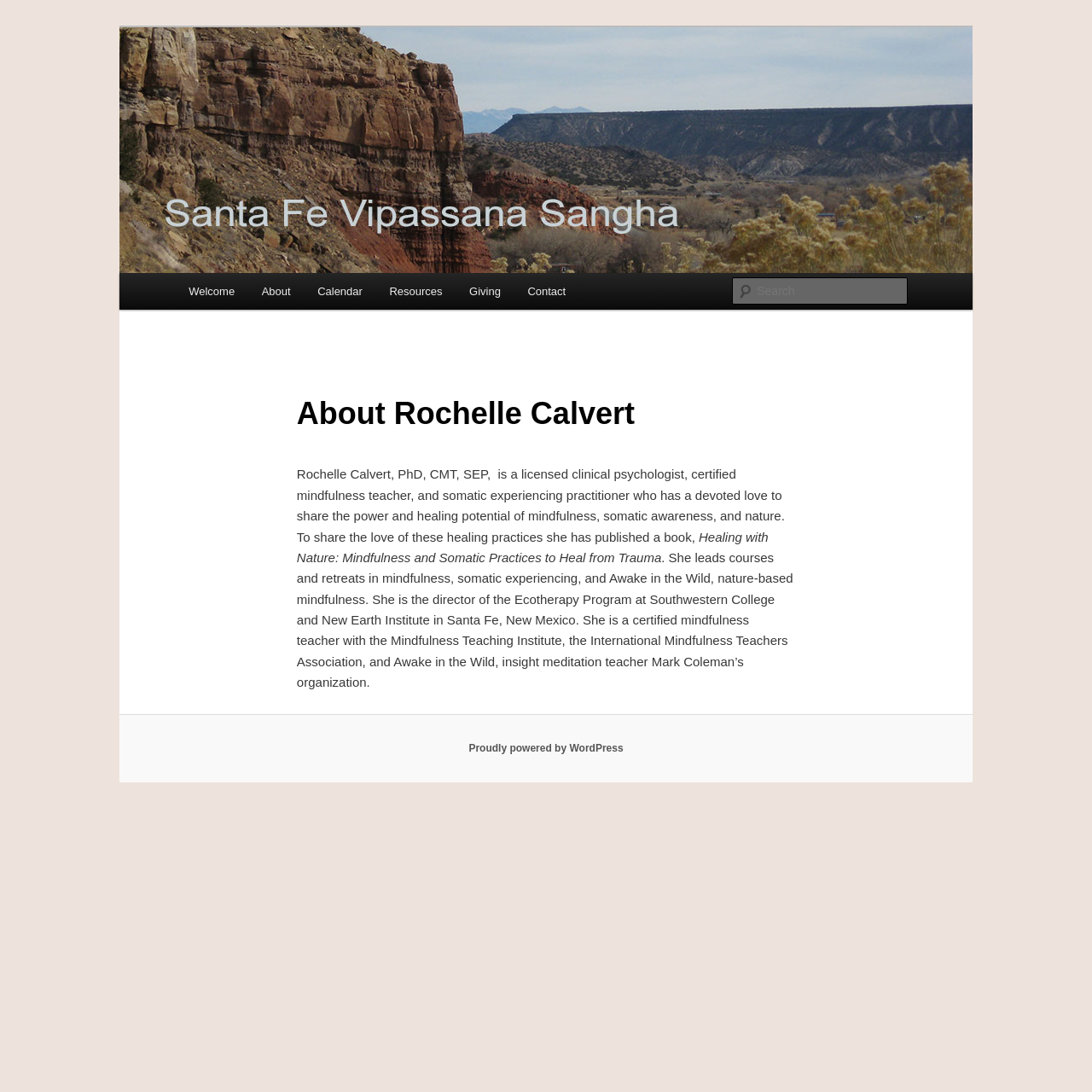What is the main title displayed on this webpage?

Santa Fe Vipassana Sangha